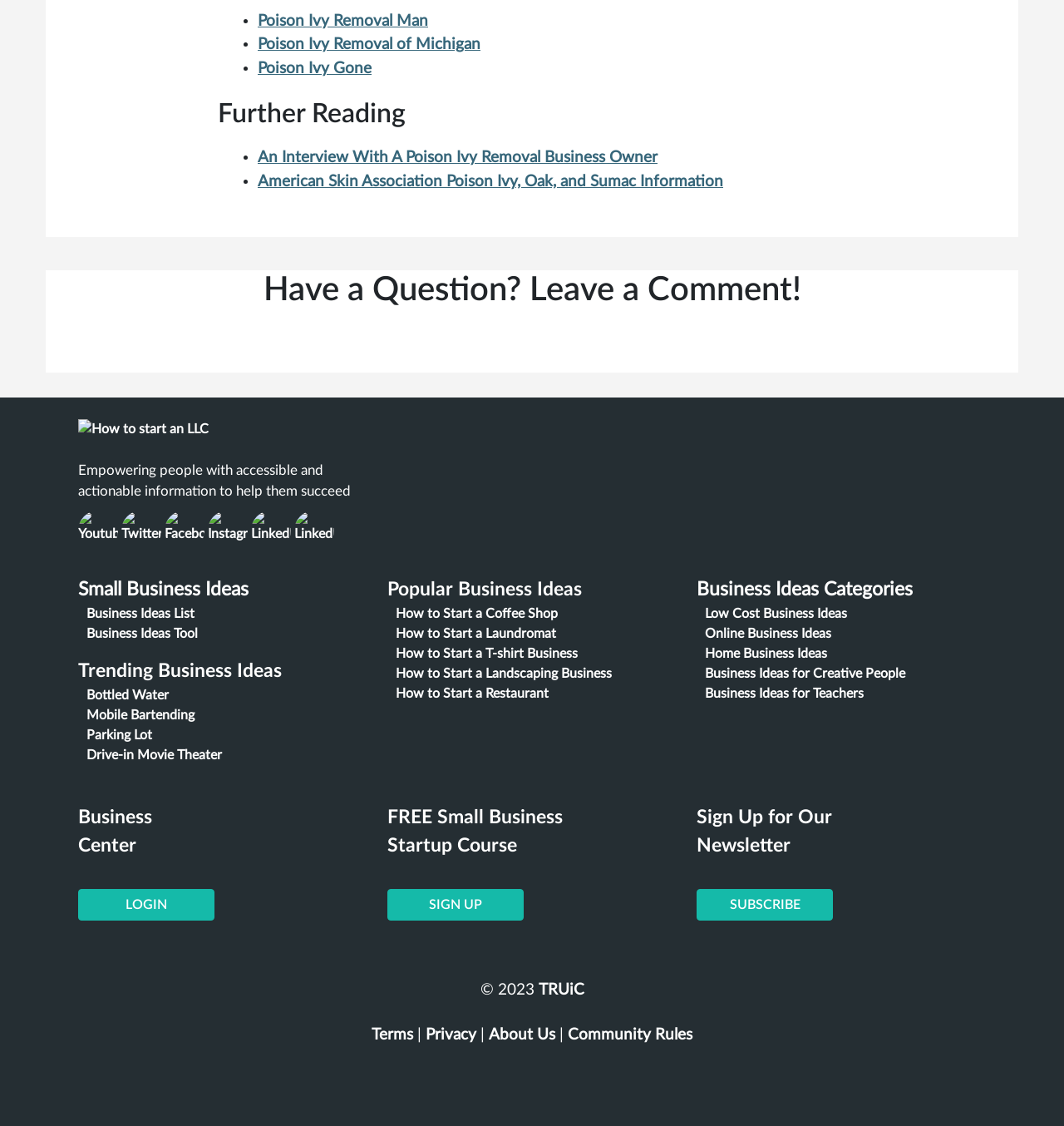Provide the bounding box coordinates of the HTML element this sentence describes: "Privacy". The bounding box coordinates consist of four float numbers between 0 and 1, i.e., [left, top, right, bottom].

[0.4, 0.912, 0.448, 0.926]